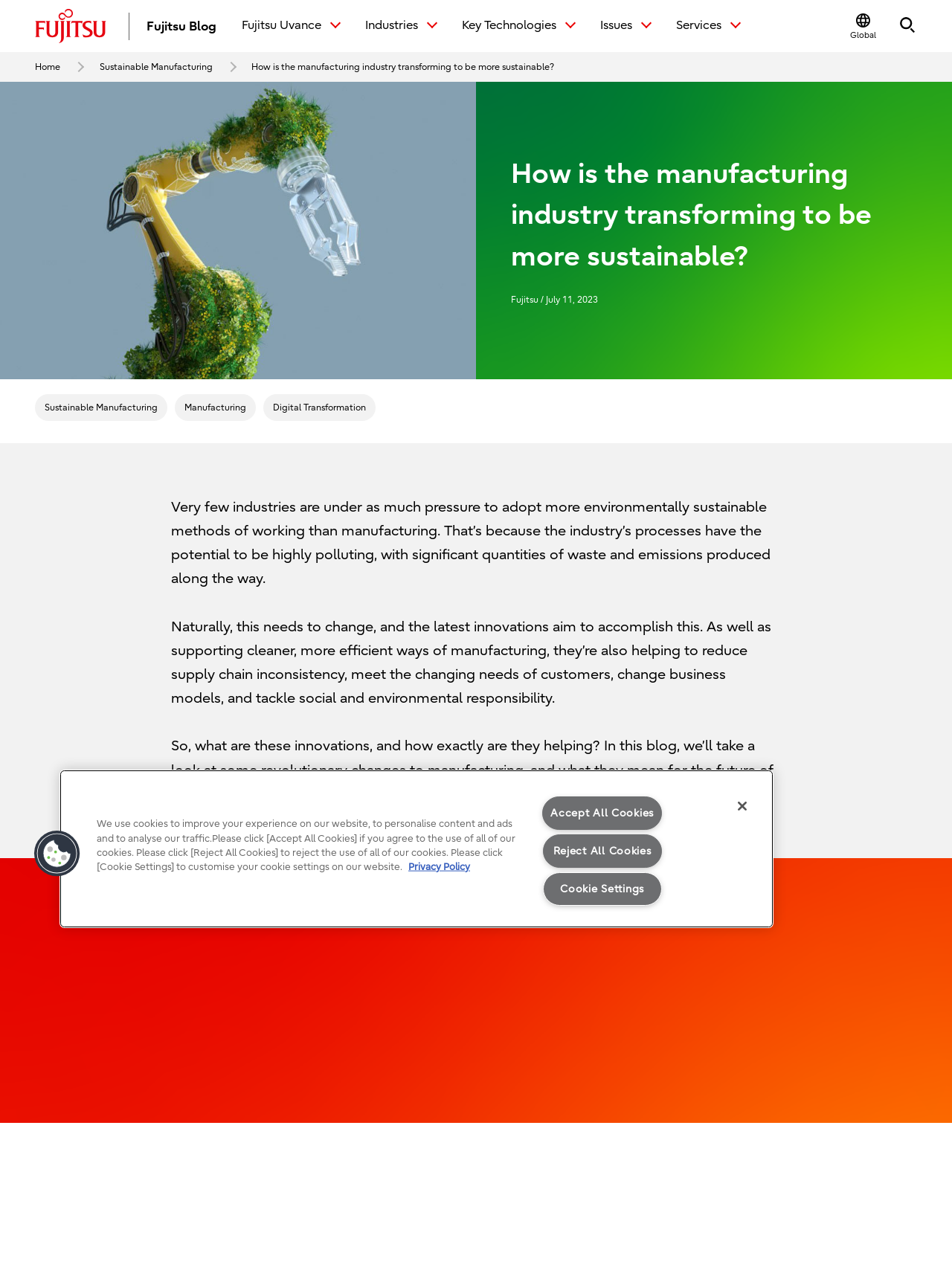What is the purpose of the innovations in manufacturing?
Answer the question with as much detail as possible.

I found the answer by reading the text in the blog post, which says that the industry's processes have the potential to be highly polluting, and that the latest innovations aim to support cleaner, more efficient ways of manufacturing.